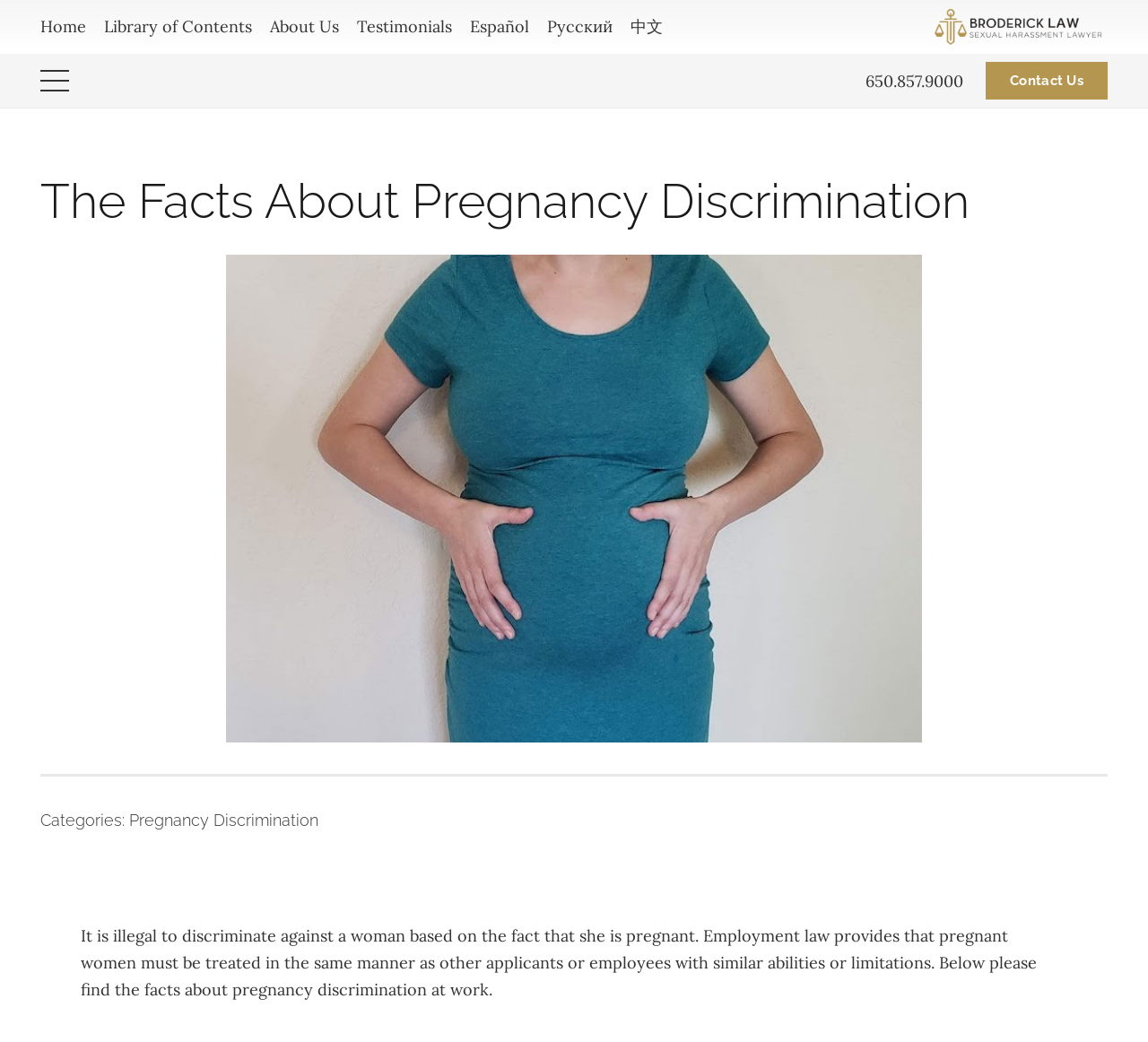Predict the bounding box of the UI element based on this description: "Contact Us".

[0.859, 0.059, 0.965, 0.096]